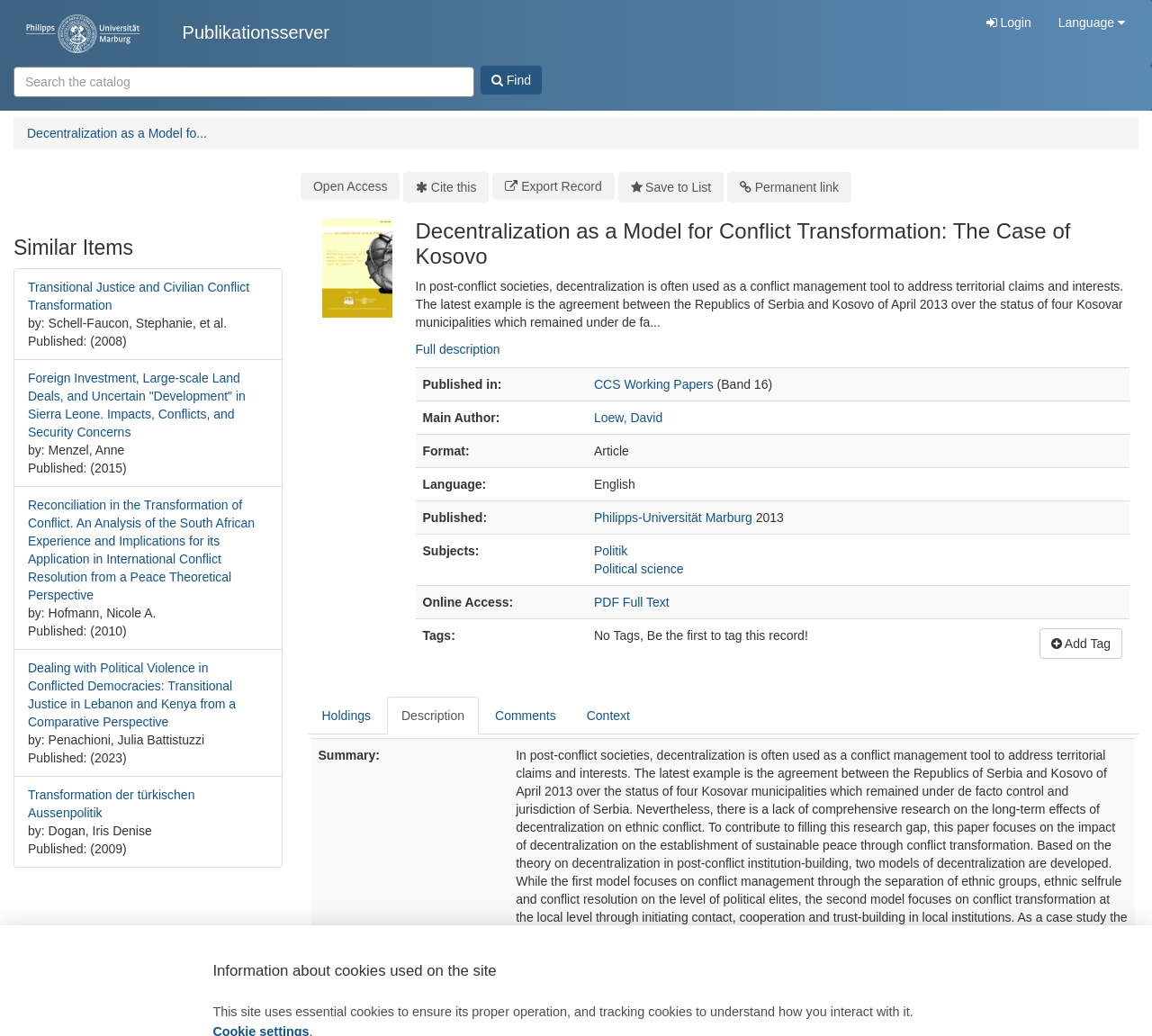What is the language of the publication?
Give a single word or phrase answer based on the content of the image.

English